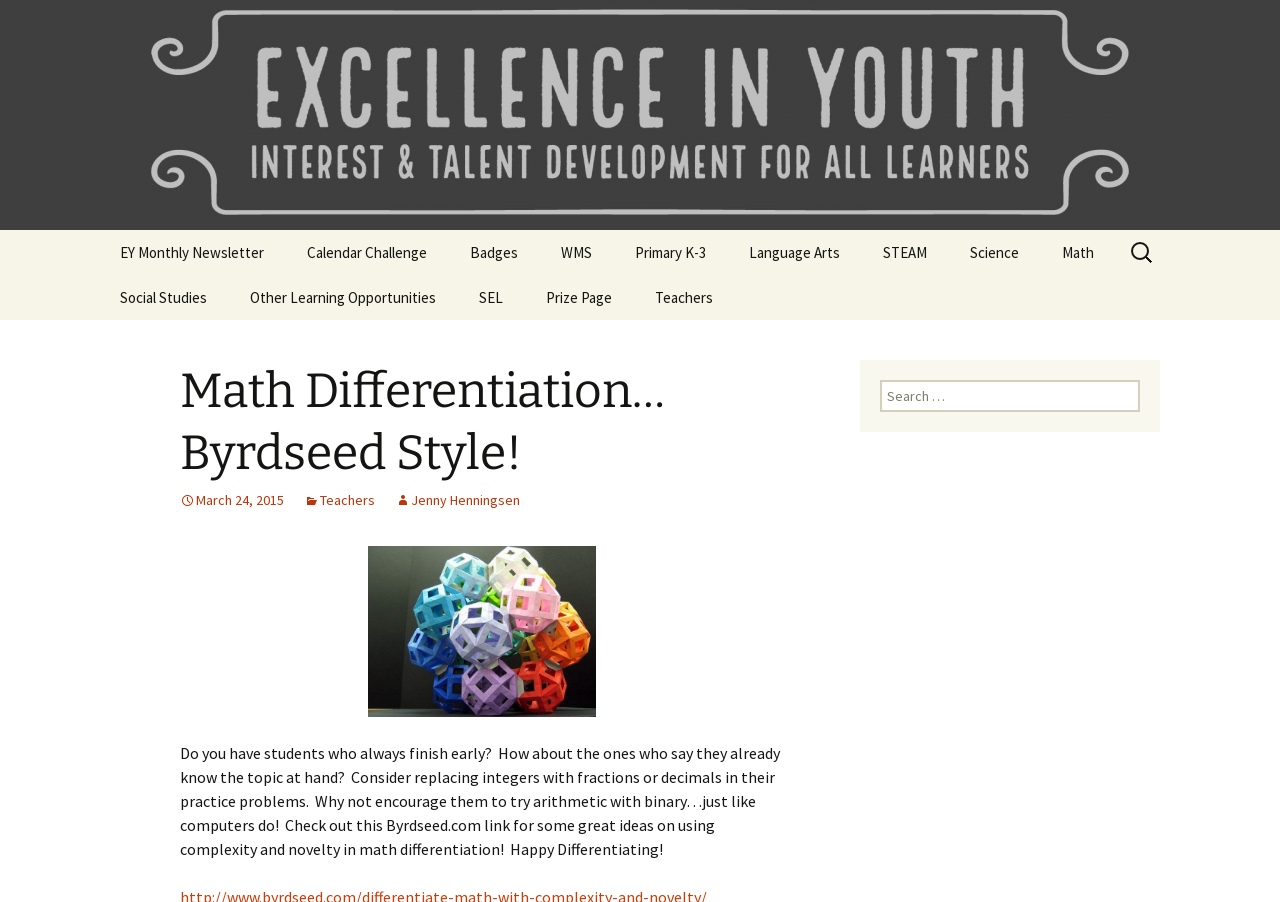Find the bounding box coordinates of the area to click in order to follow the instruction: "Search for something".

[0.88, 0.256, 0.906, 0.304]